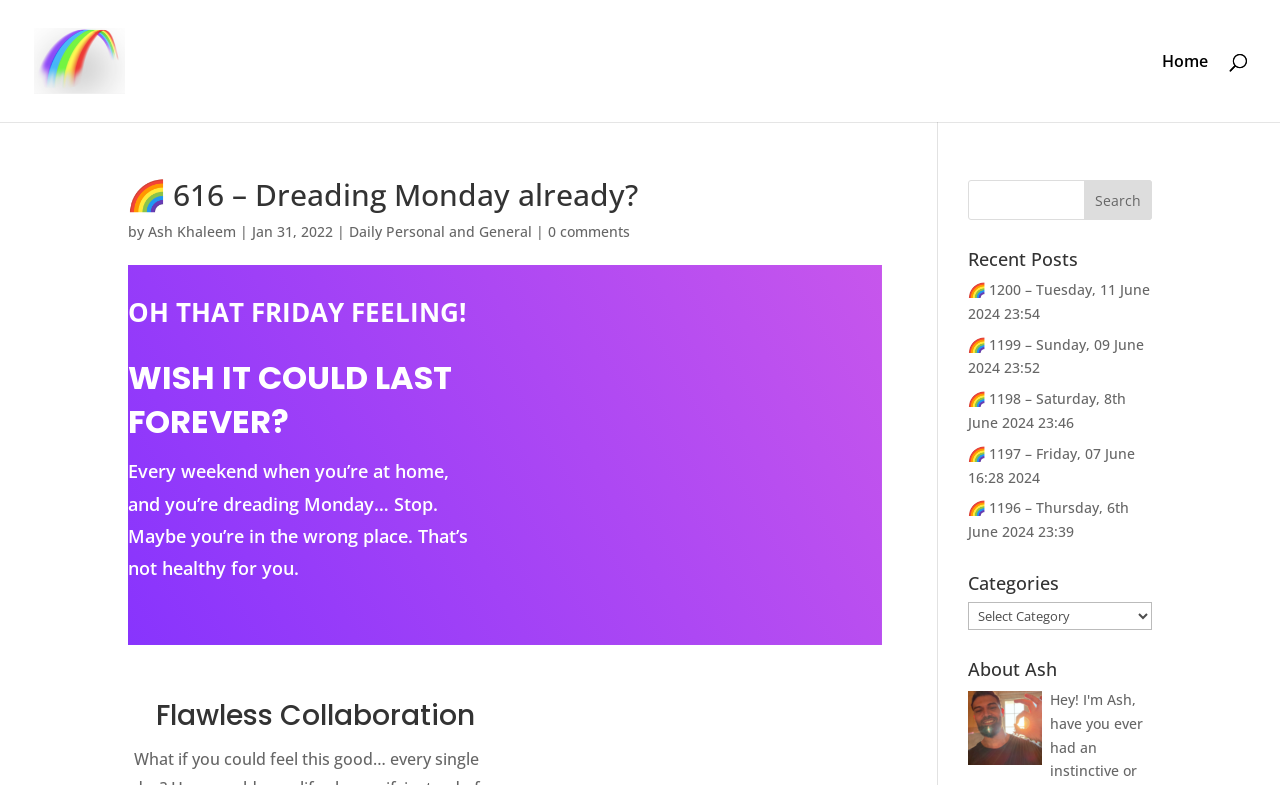Please specify the bounding box coordinates for the clickable region that will help you carry out the instruction: "Select a category".

[0.756, 0.767, 0.9, 0.803]